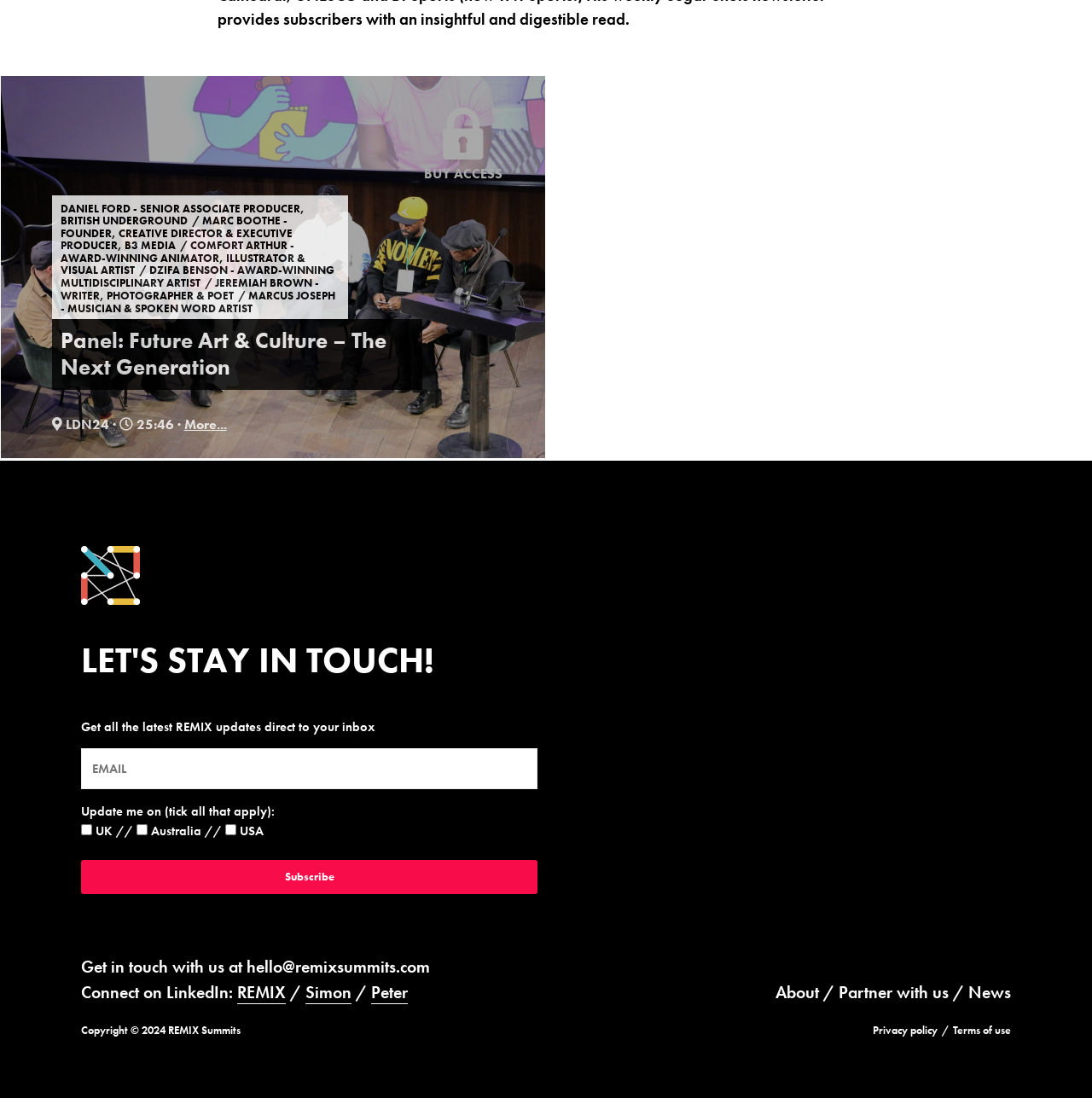Give the bounding box coordinates for the element described by: "Partner with us".

[0.768, 0.893, 0.869, 0.914]